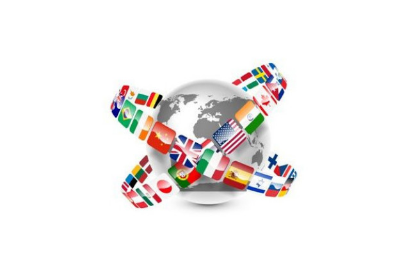Please use the details from the image to answer the following question comprehensively:
What do the flags around the globe represent?

The flags that encircle the globe represent countries from different continents, highlighting the importance of mutual understanding and cooperation in a globalized world.